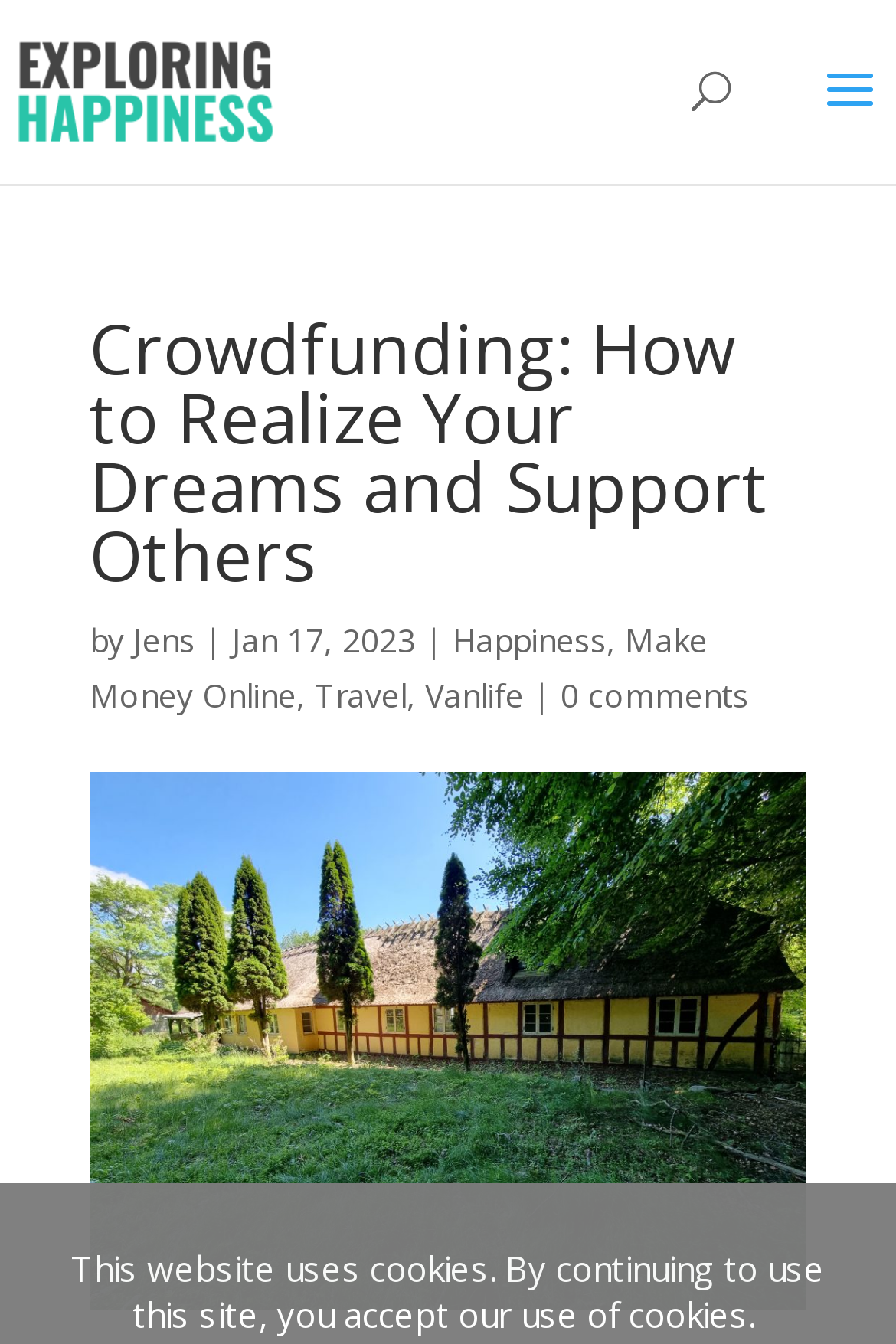Analyze and describe the webpage in a detailed narrative.

The webpage is about crowdfunding and exploring happiness. At the top left, there is a link to "Exploring Happiness" accompanied by an image with the same name. Below this, there is a search bar that spans almost the entire width of the page.

The main content of the page is headed by a title "Crowdfunding: How to Realize Your Dreams and Support Others" which is centered near the top of the page. Below the title, there is a byline that reads "by Jens" followed by the date "Jan 17, 2023". To the right of the byline, there are links to related topics such as "Happiness", "Make Money Online", "Travel", "Vanlife", and "0 comments".

At the very bottom of the page, there is a notice that informs users that the website uses cookies and that by continuing to use the site, they accept the use of cookies.